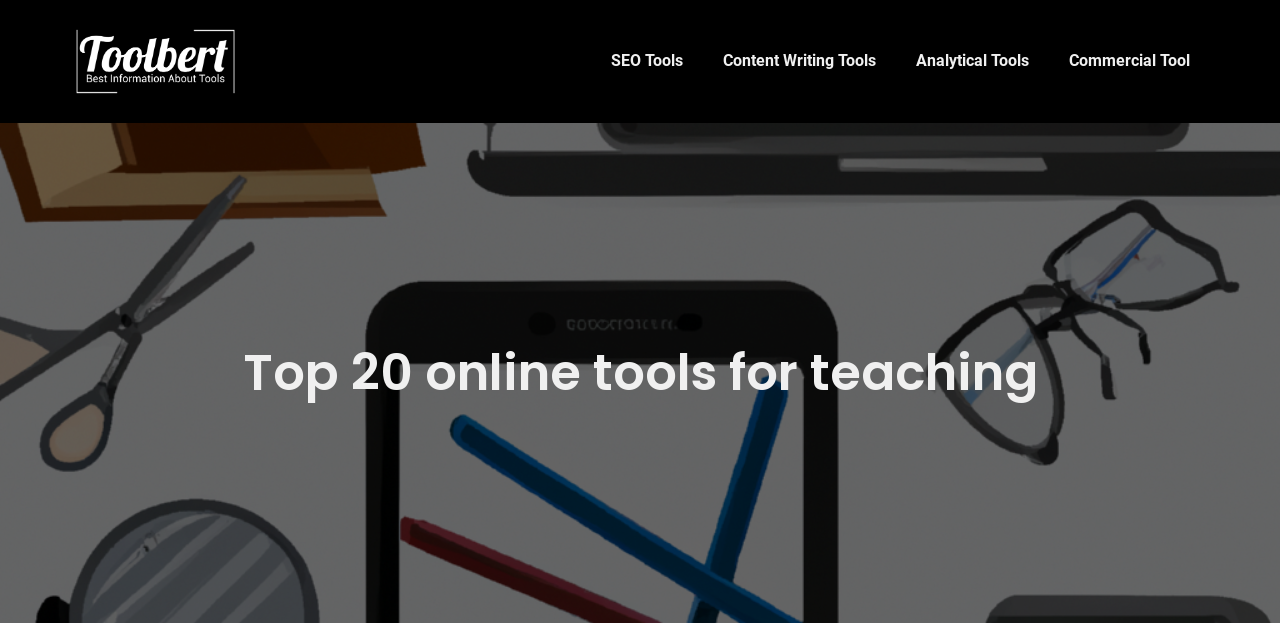Give a concise answer of one word or phrase to the question: 
Are there multiple sections on the webpage?

Yes